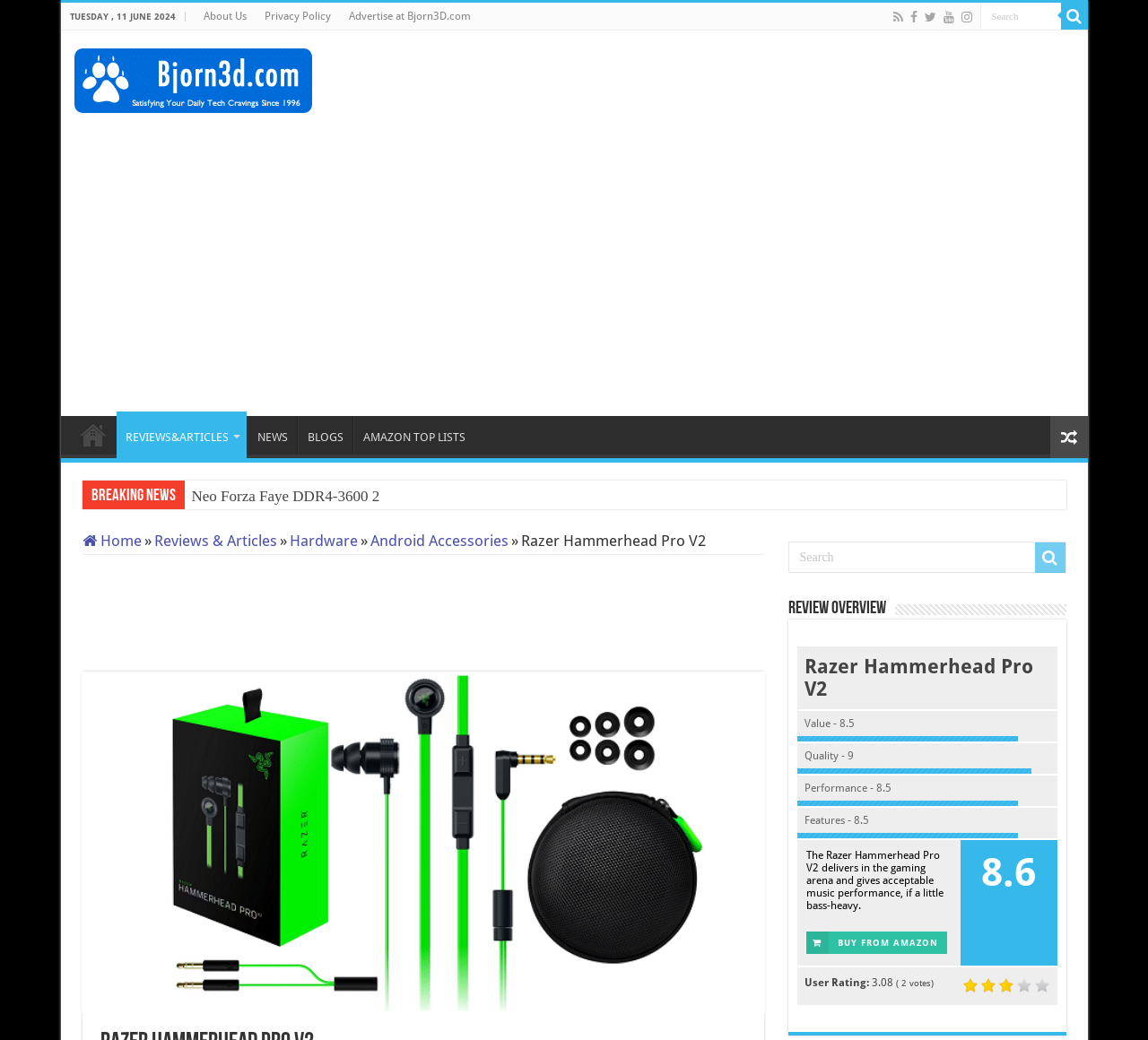Please determine and provide the text content of the webpage's heading.

Razer Hammerhead Pro V2